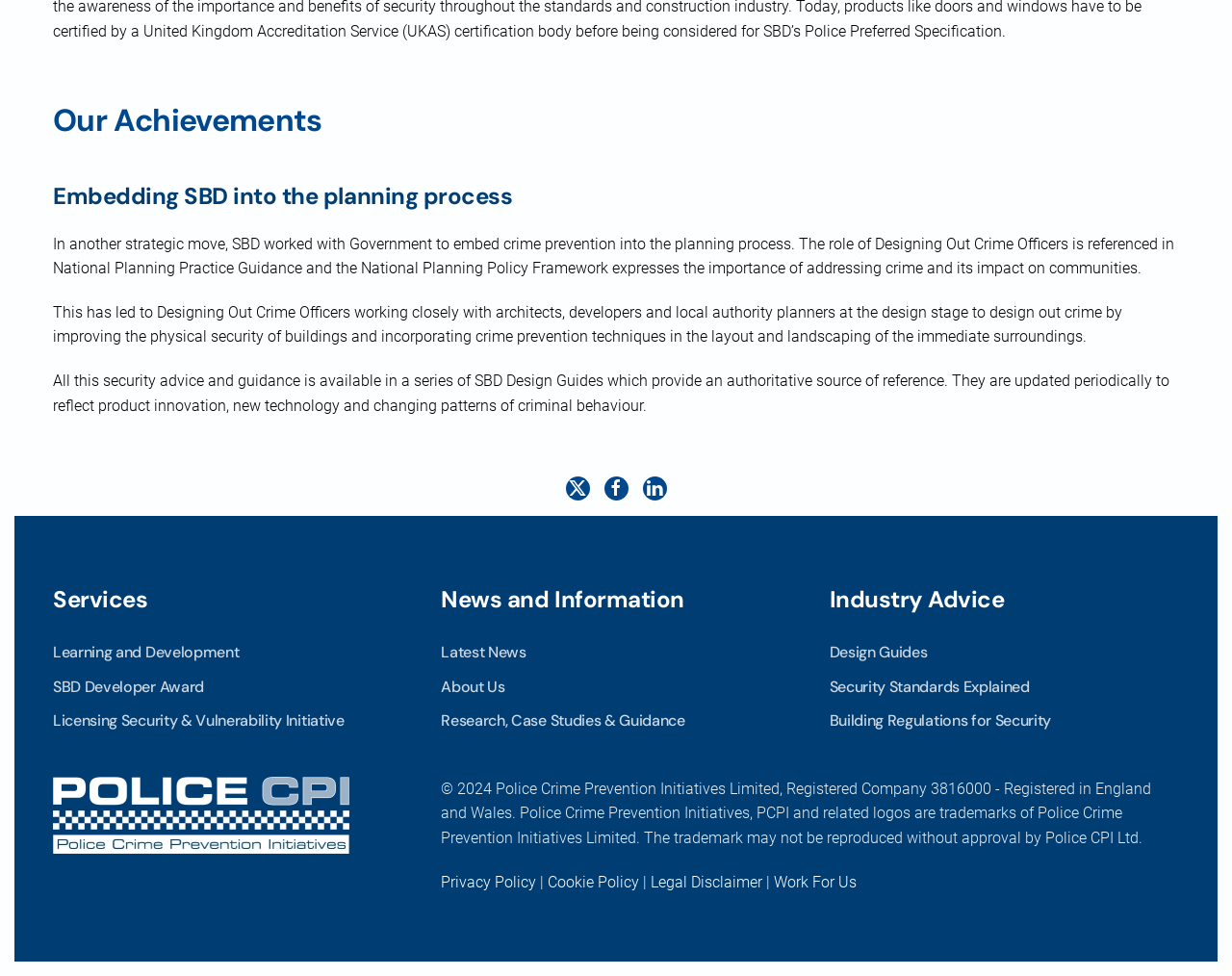Provide the bounding box coordinates of the section that needs to be clicked to accomplish the following instruction: "Read 'Our Achievements'."

[0.043, 0.104, 0.957, 0.145]